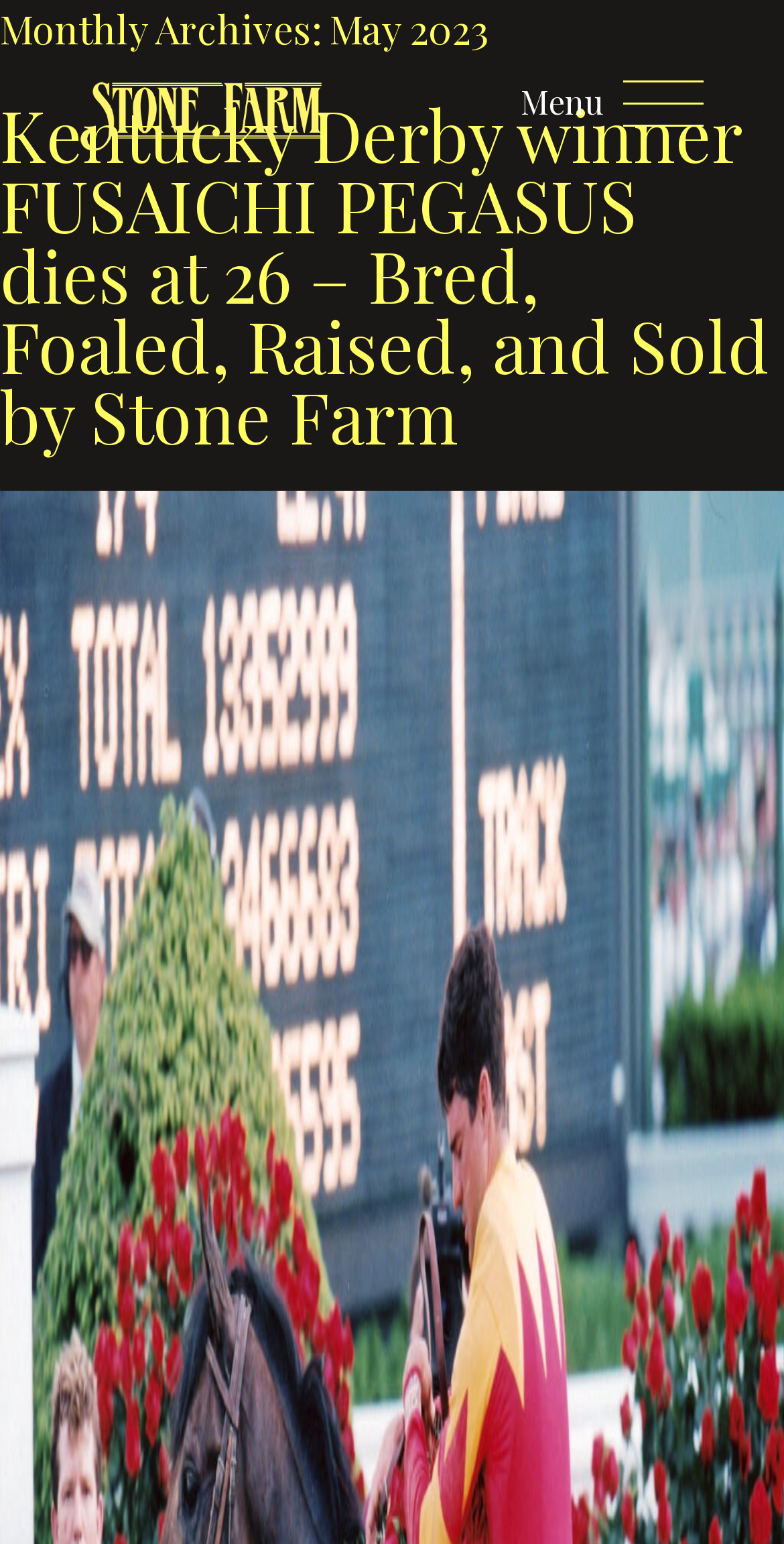Please provide a comprehensive response to the question based on the details in the image: What is the type of content on this webpage?

I found the answer by looking at the structure of the webpage, which has a heading element that suggests it's a news article or blog post. The presence of a 'Monthly Archives' heading also suggests that this webpage is part of a blog or news website.